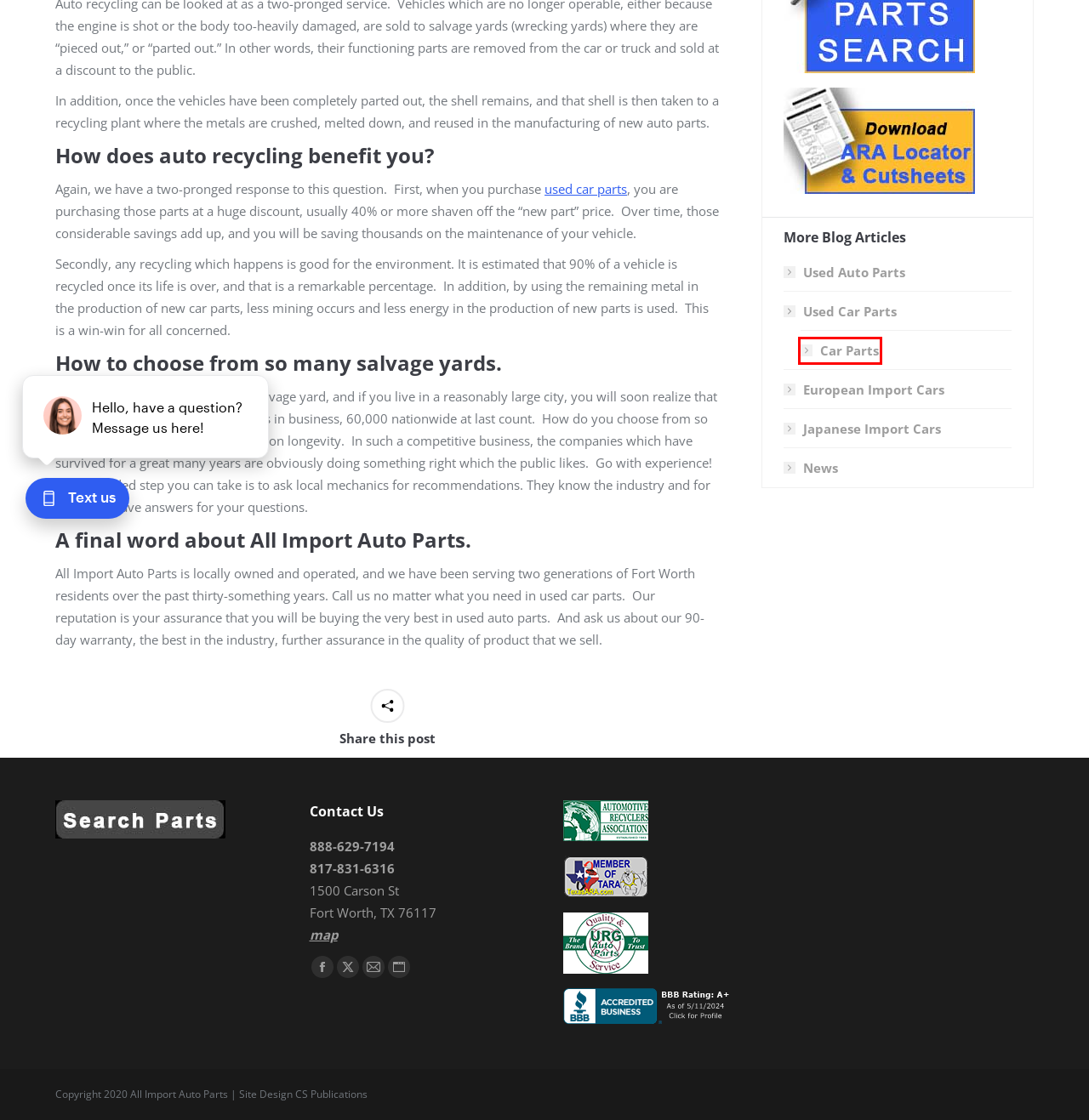Take a look at the provided webpage screenshot featuring a red bounding box around an element. Select the most appropriate webpage description for the page that loads after clicking on the element inside the red bounding box. Here are the candidates:
A. ARA Cut Sheets | All Import Auto Parts | Used Auto Parts
B. All Import Auto Parts
C. Car Parts | All Import Auto Parts | Used Auto Parts
D. Tools & Resources | All Import Auto Parts | Used Auto Parts
E. News | All Import Auto Parts | Used Auto Parts
F. Japanese Import Cars | All Import Auto Parts | Used Auto Parts
G. Used Car Parts | All Import Auto Parts | Used Auto Parts
H. European Import Cars | All Import Auto Parts | Used Auto Parts

C